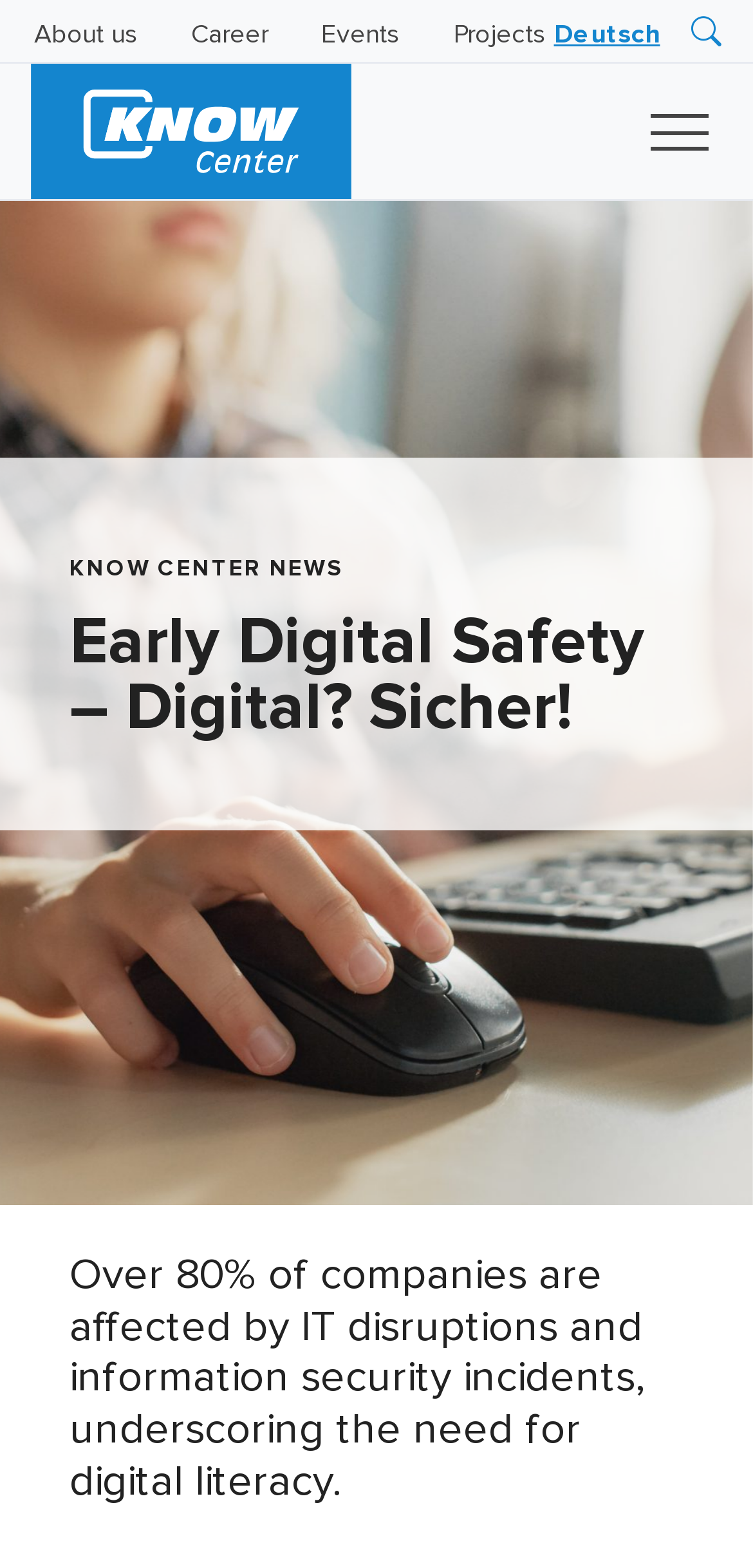Generate an in-depth caption that captures all aspects of the webpage.

The webpage is about Know Center News, specifically focusing on Early Digital Safety. At the top, there is a navigation menu with several links, including "About us", "Career", "Events", "Projects", and "Deutsch", which are evenly spaced and aligned horizontally. Below the navigation menu, there is a prominent link that spans across most of the width of the page.

The main content area is divided into two sections. The top section has three headings, with the first one being "KNOW CENTER NEWS", followed by "Early Digital Safety – Digital? Sicher!", and then a subheading that summarizes the importance of digital literacy, stating that over 80% of companies are affected by IT disruptions and information security incidents. 

Below the headings, there are four links, "Research", "Innovation Insights", "Business AILEVATOR", and "Solutions", which are stacked vertically and aligned to the right side of the page.